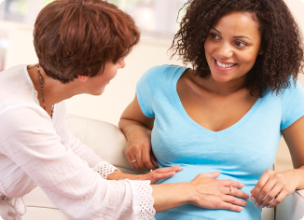Elaborate on the contents of the image in a comprehensive manner.

This heartwarming image captures a moment of connection and support between a midwife and a pregnant woman. The midwife, with short, curly hair and a warm smile, is leaning forward attentively as she places her hand gently on the woman's belly, fostering a sense of reassurance and care. The expectant mother, wearing a light blue top and radiating joy, responds with a smile, reflecting the trust and comfort she feels in this intimate setting. This interaction embodies the essence of midwifery, where not only physical health but emotional support and familial involvement are emphasized, aligning with the mission of raising up capable and compassionate midwives, as highlighted by the Christian Heritage Academy of Midwifery.